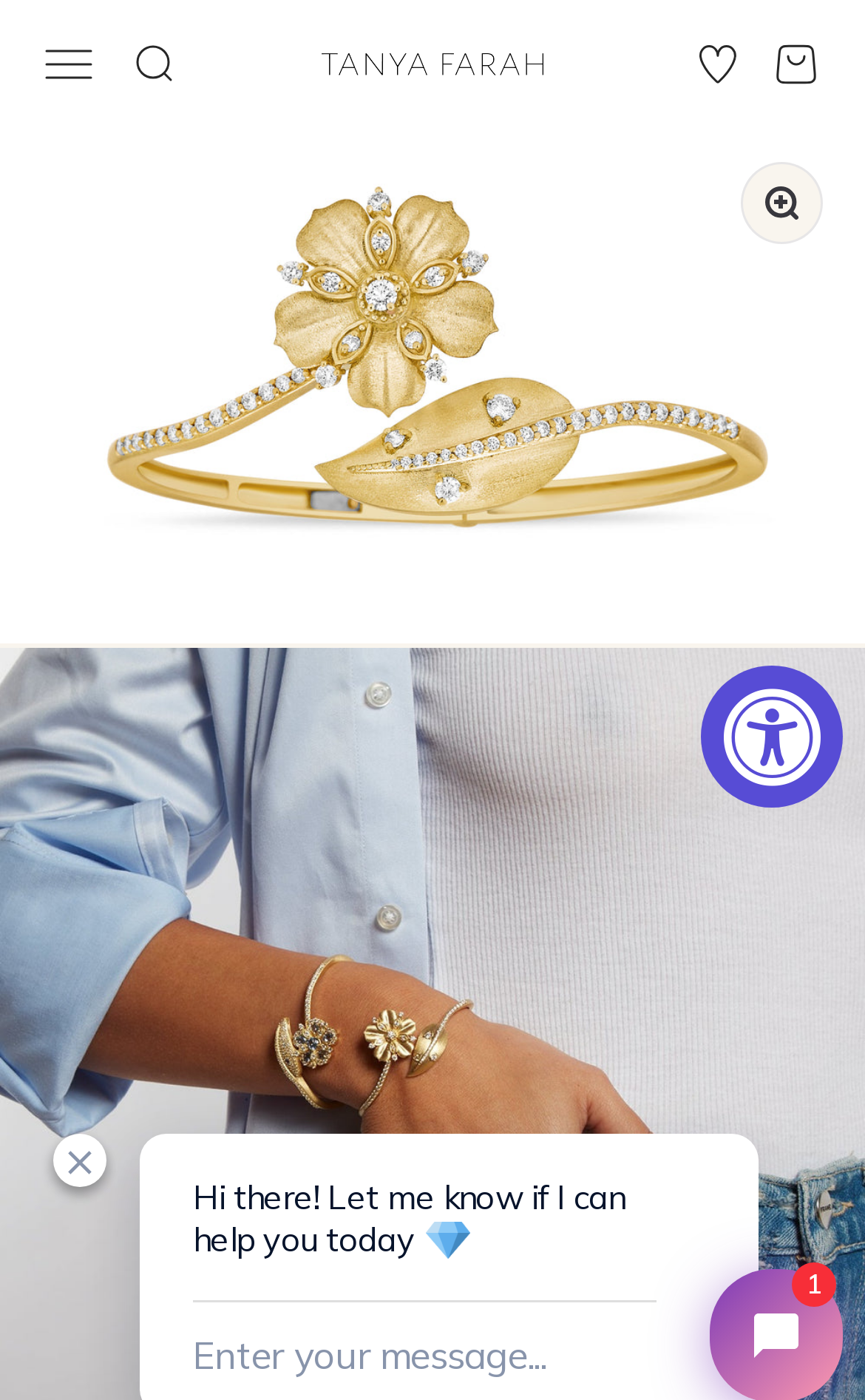Carefully observe the image and respond to the question with a detailed answer:
What is the function of the 'Open navigation menu' button?

The 'Open navigation menu' button is located at the top left of the webpage, and its function is to open the navigation menu, which allows the user to access different sections of the website, as indicated by its position and control over the 'header-sidebar-menu' element.